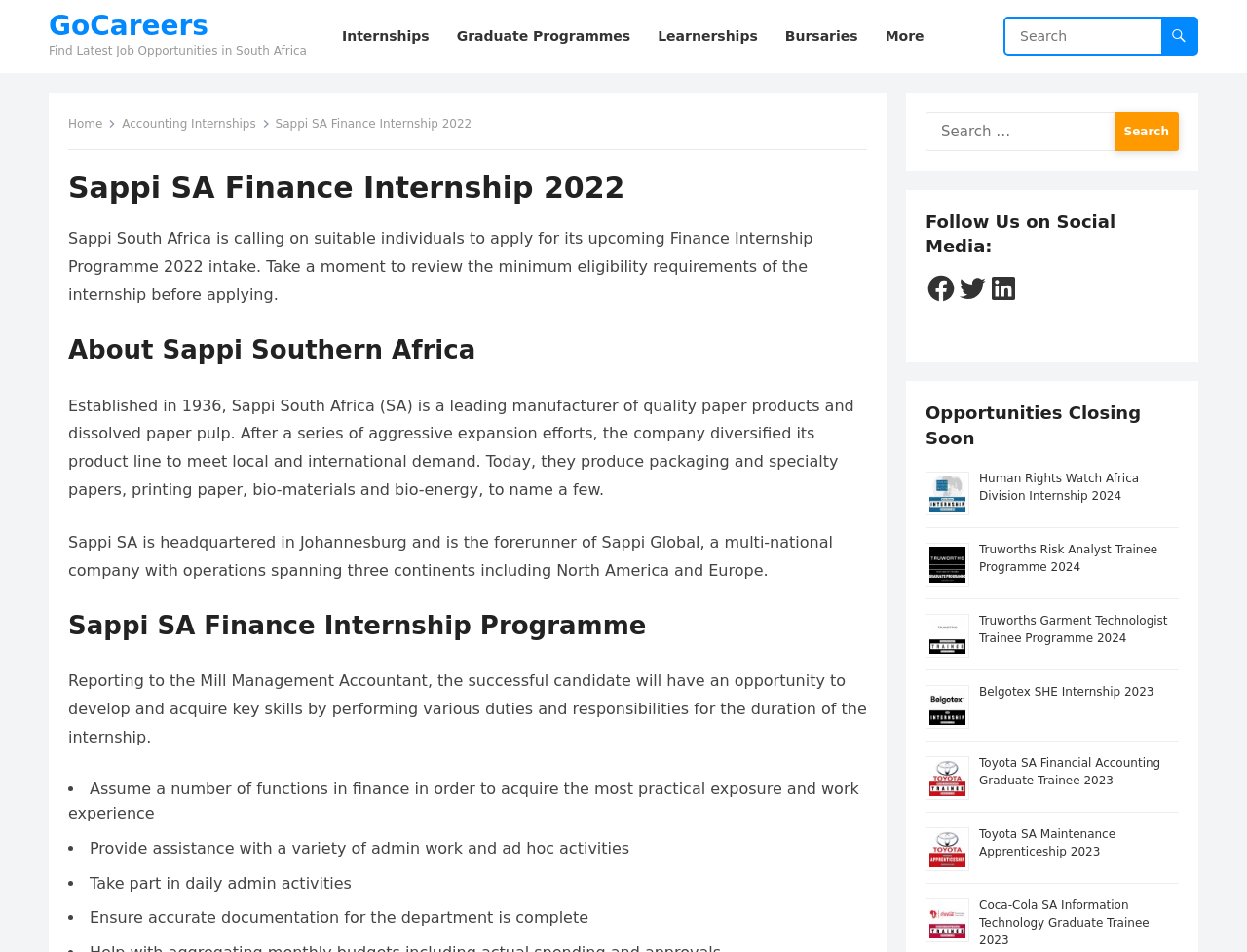Determine the bounding box coordinates for the area that needs to be clicked to fulfill this task: "Apply for Sappi SA Finance Internship 2022". The coordinates must be given as four float numbers between 0 and 1, i.e., [left, top, right, bottom].

[0.221, 0.123, 0.378, 0.137]